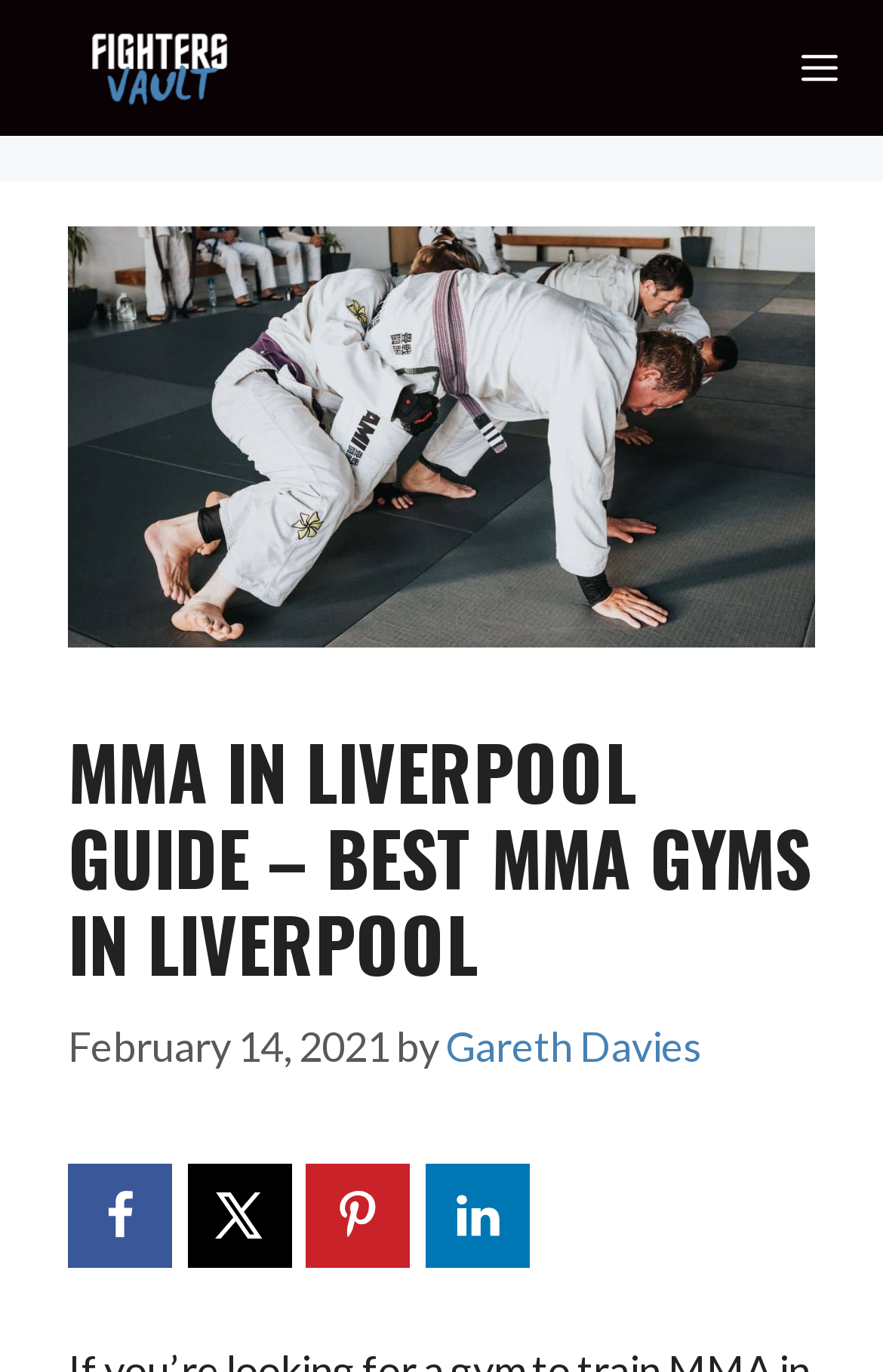Give a one-word or one-phrase response to the question:
What is the date of the article?

February 14, 2021